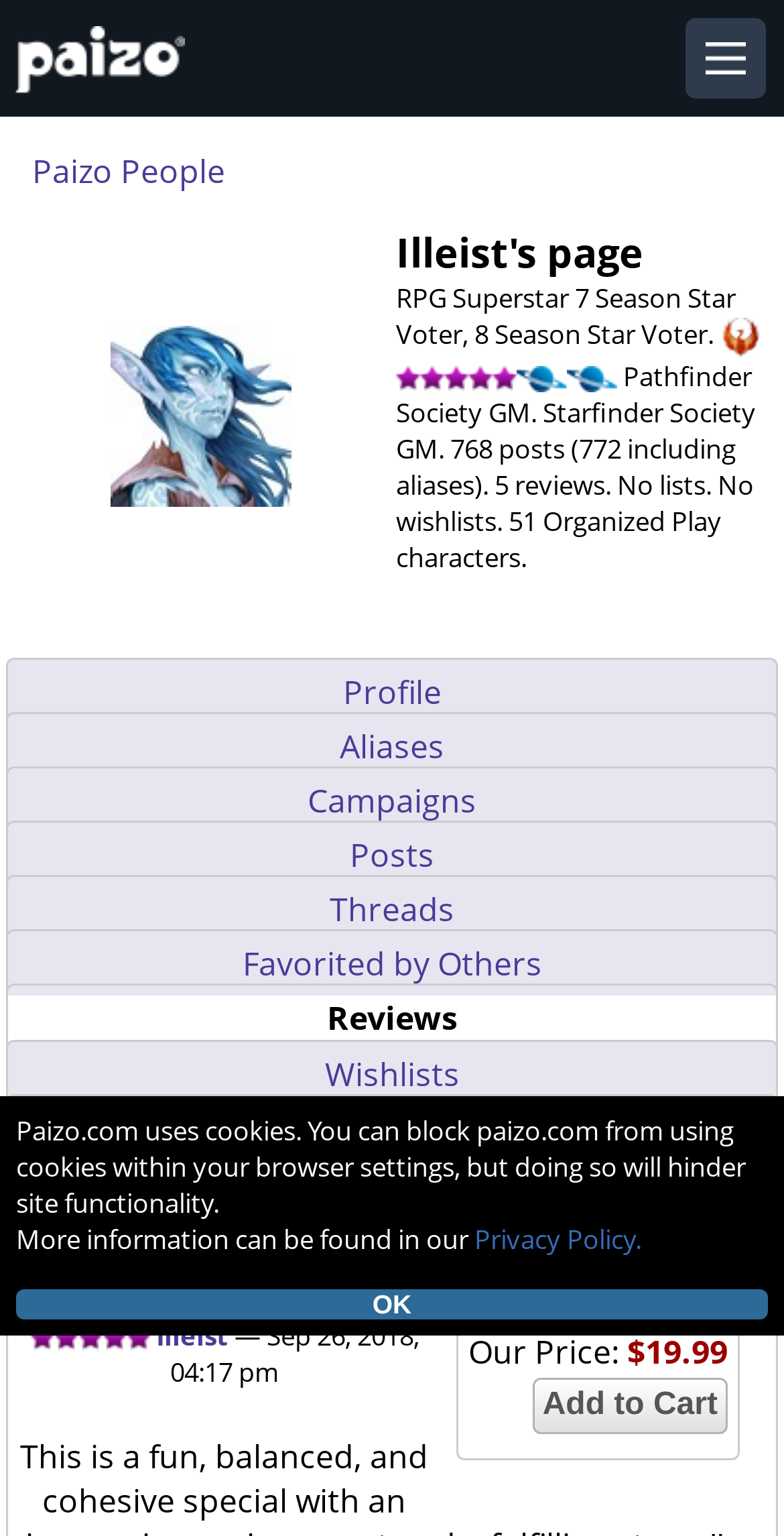Please provide a short answer using a single word or phrase for the question:
How many posts does Illeist have?

768